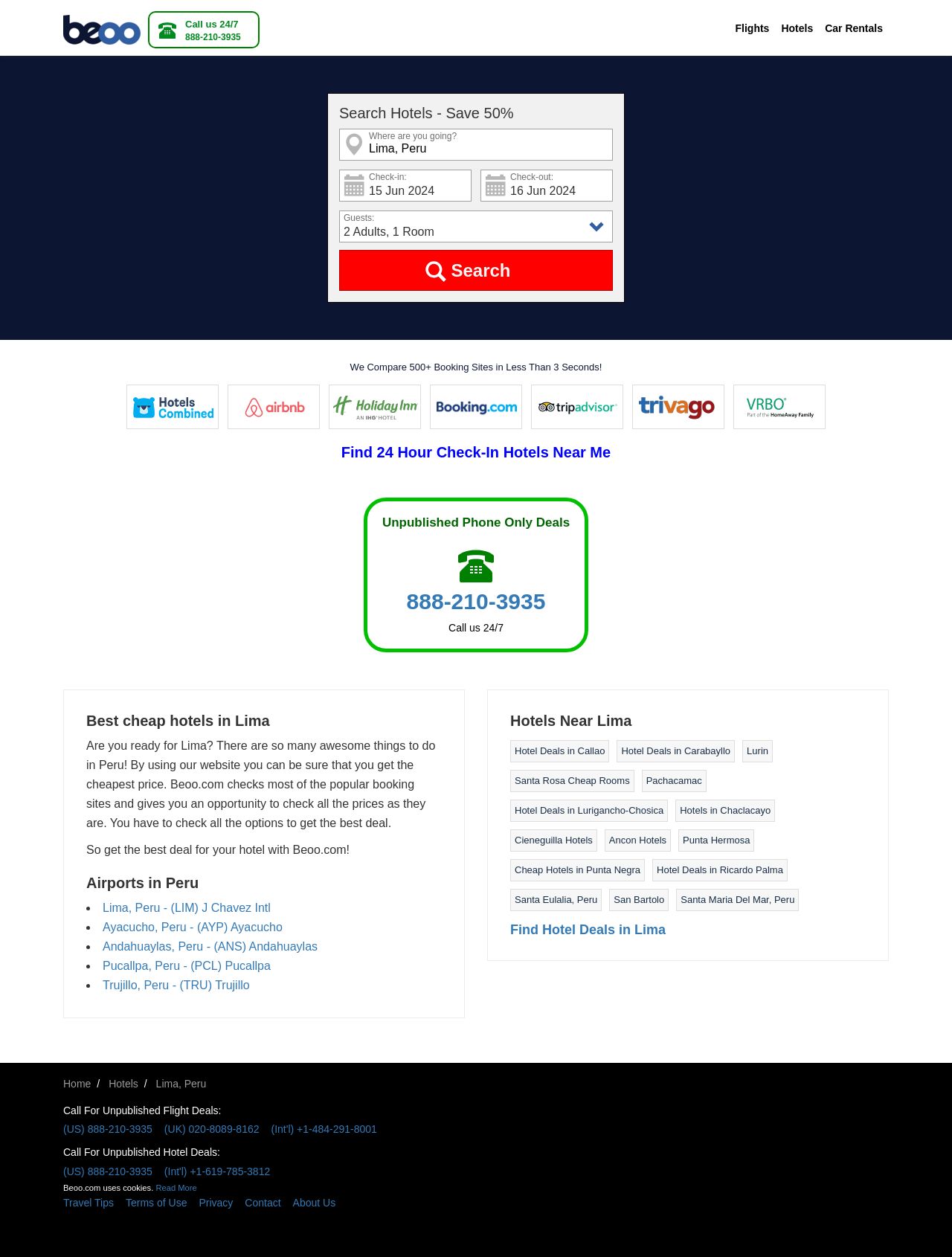Find the bounding box coordinates of the element's region that should be clicked in order to follow the given instruction: "Search for hotels". The coordinates should consist of four float numbers between 0 and 1, i.e., [left, top, right, bottom].

[0.356, 0.199, 0.644, 0.231]